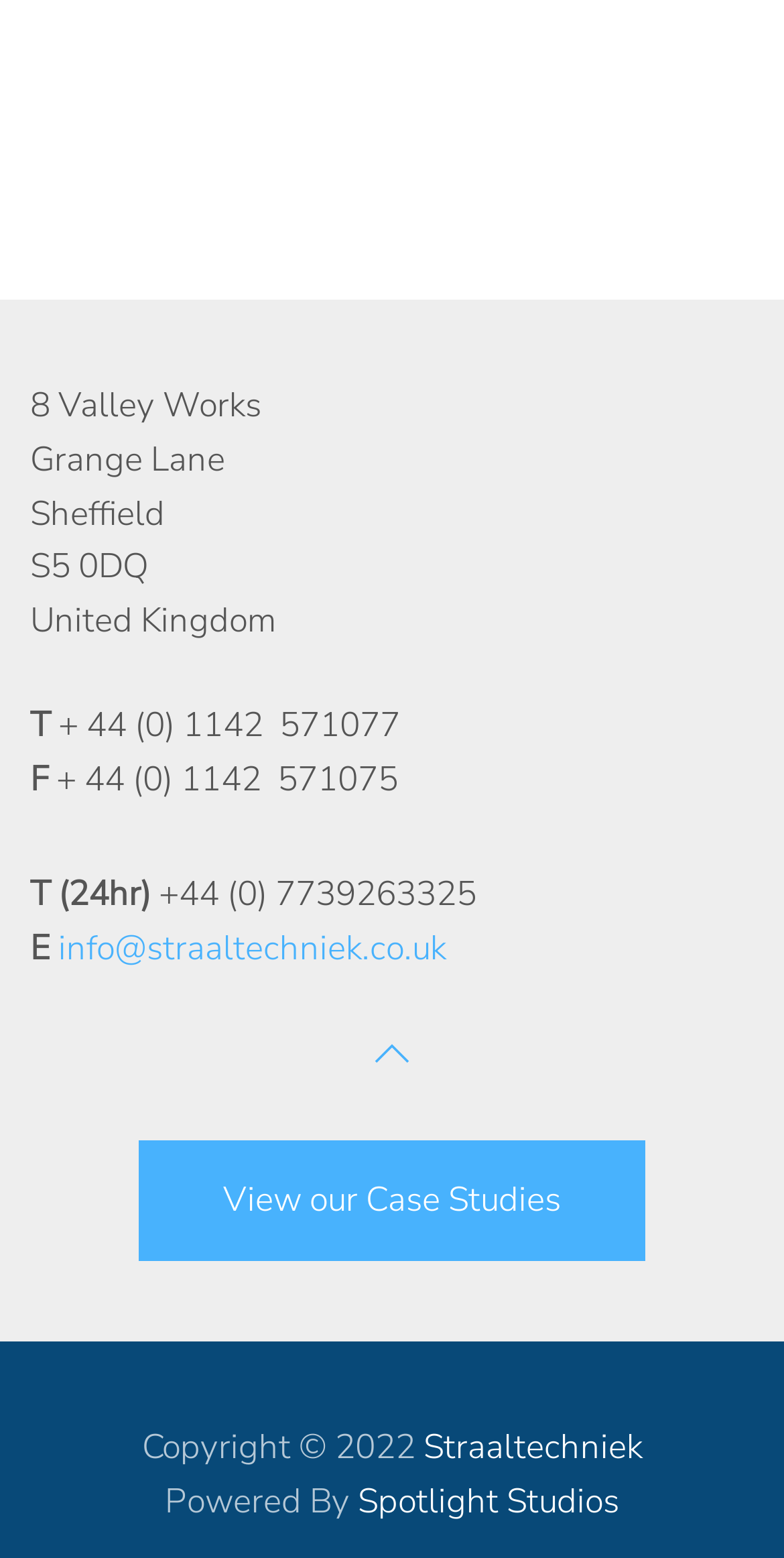What is the name of the powered by company?
Answer the question with detailed information derived from the image.

The name of the powered by company is 'Spotlight Studios' which is mentioned at the bottom of the webpage as a link element.